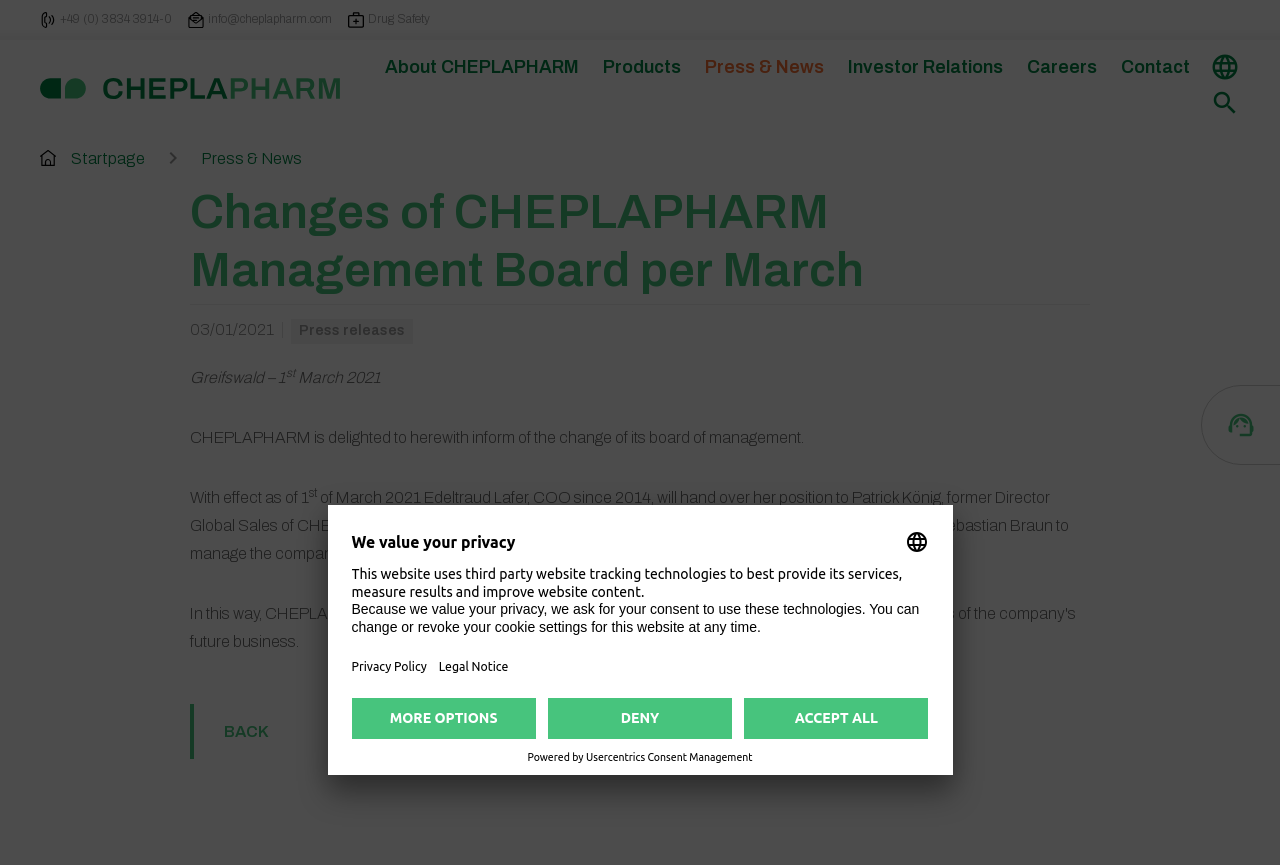What is the position of Edeltraud Lafer?
Give a single word or phrase answer based on the content of the image.

COO